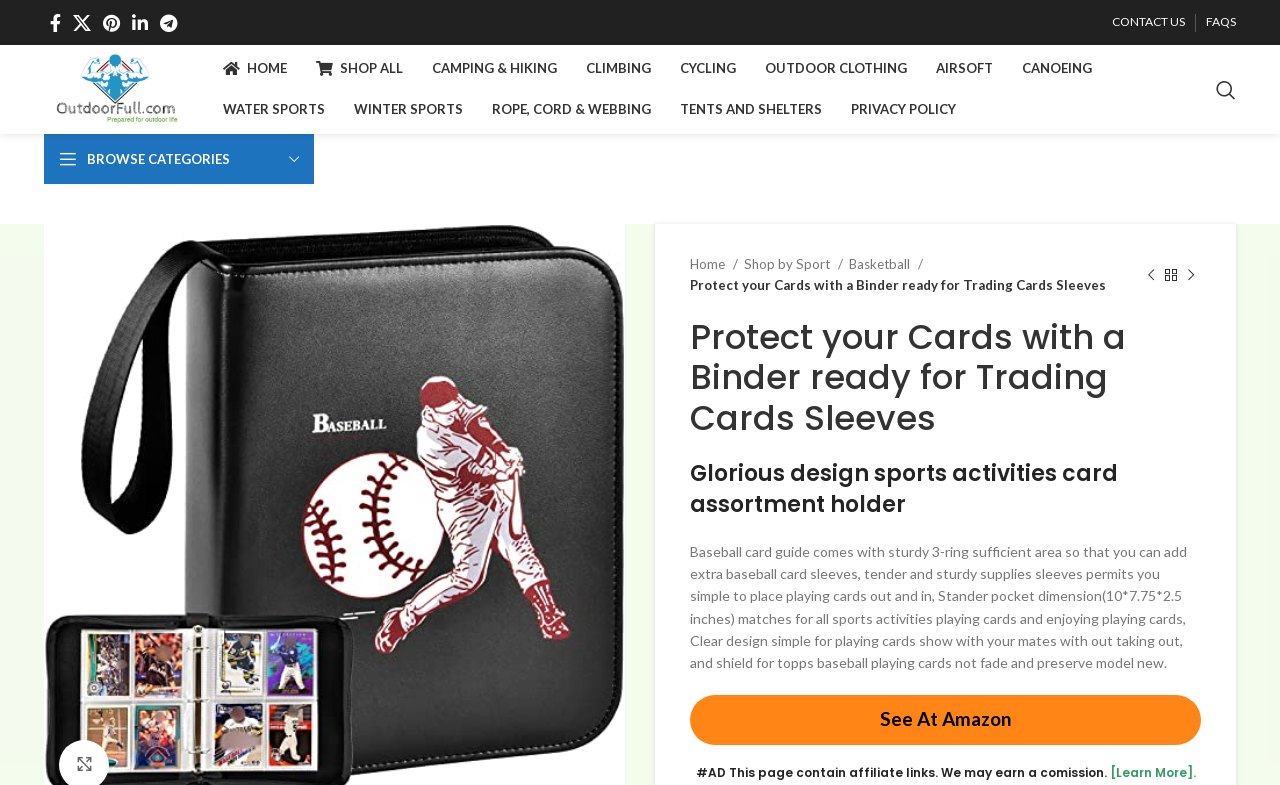What is the size of the product?
Please provide a detailed and thorough answer to the question.

I read the product description and found that the product's dimensions are 10 inches in length, 7.75 inches in width, and 2.5 inches in height.